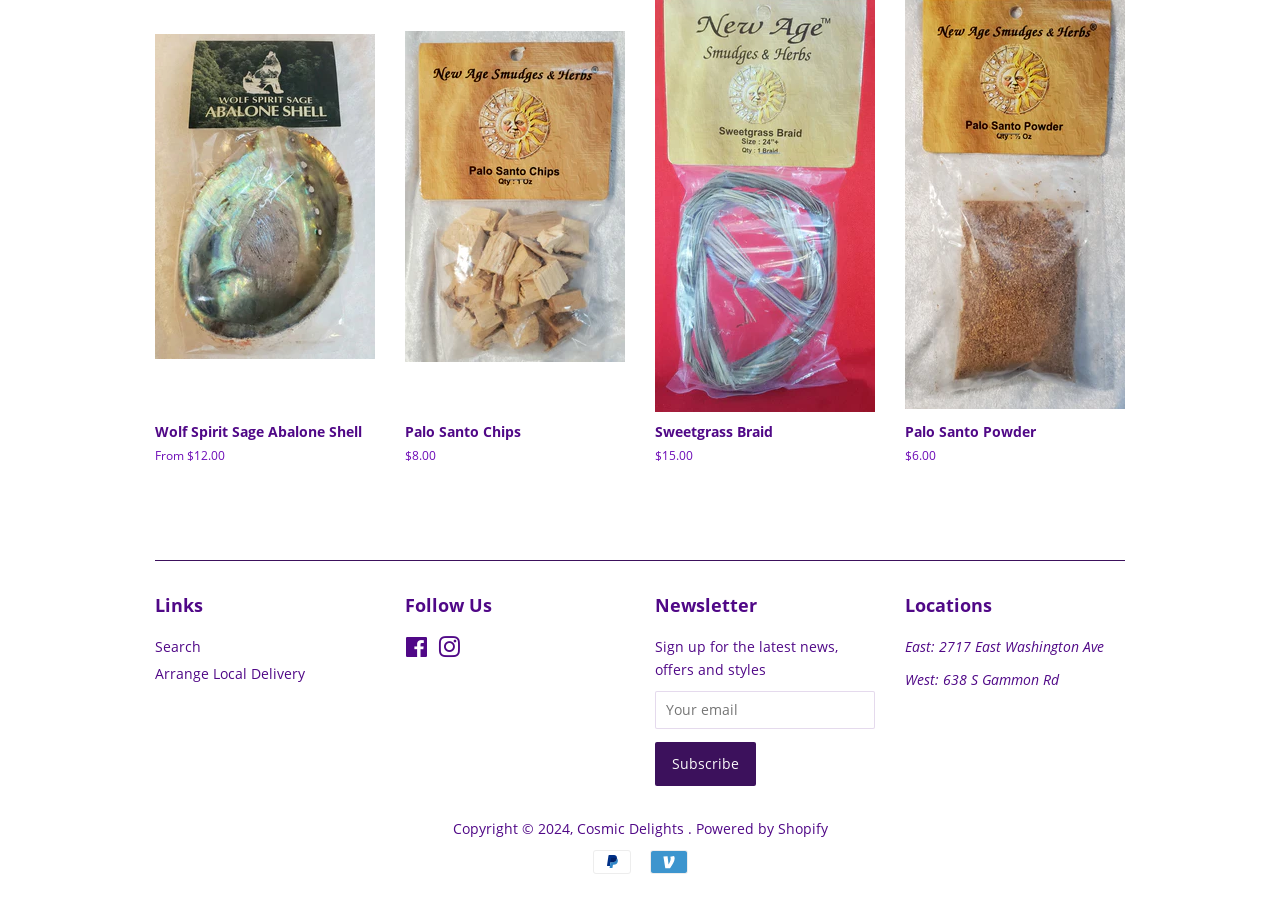Bounding box coordinates are specified in the format (top-left x, top-left y, bottom-right x, bottom-right y). All values are floating point numbers bounded between 0 and 1. Please provide the bounding box coordinate of the region this sentence describes: aria-label="Your email" name="contact[email]" placeholder="Your email"

[0.512, 0.761, 0.684, 0.803]